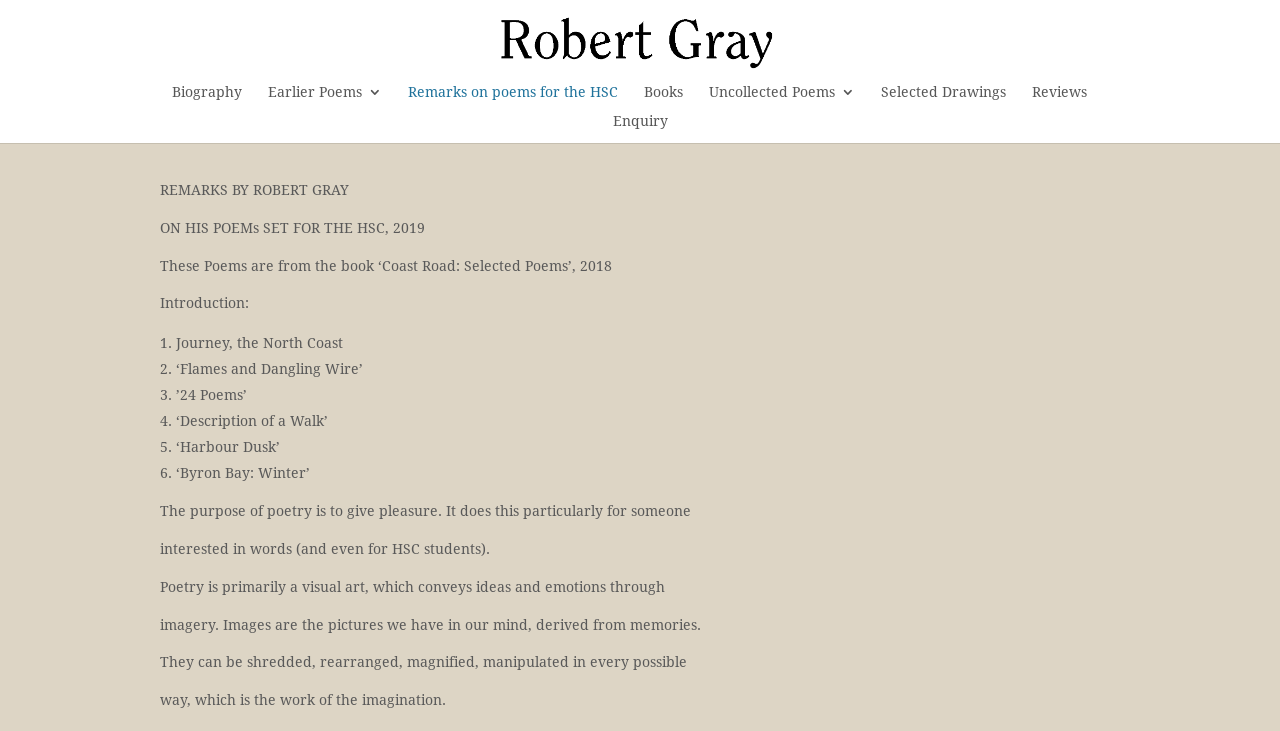Highlight the bounding box coordinates of the element you need to click to perform the following instruction: "Click on the link to Robert Gray's biography."

[0.134, 0.116, 0.189, 0.156]